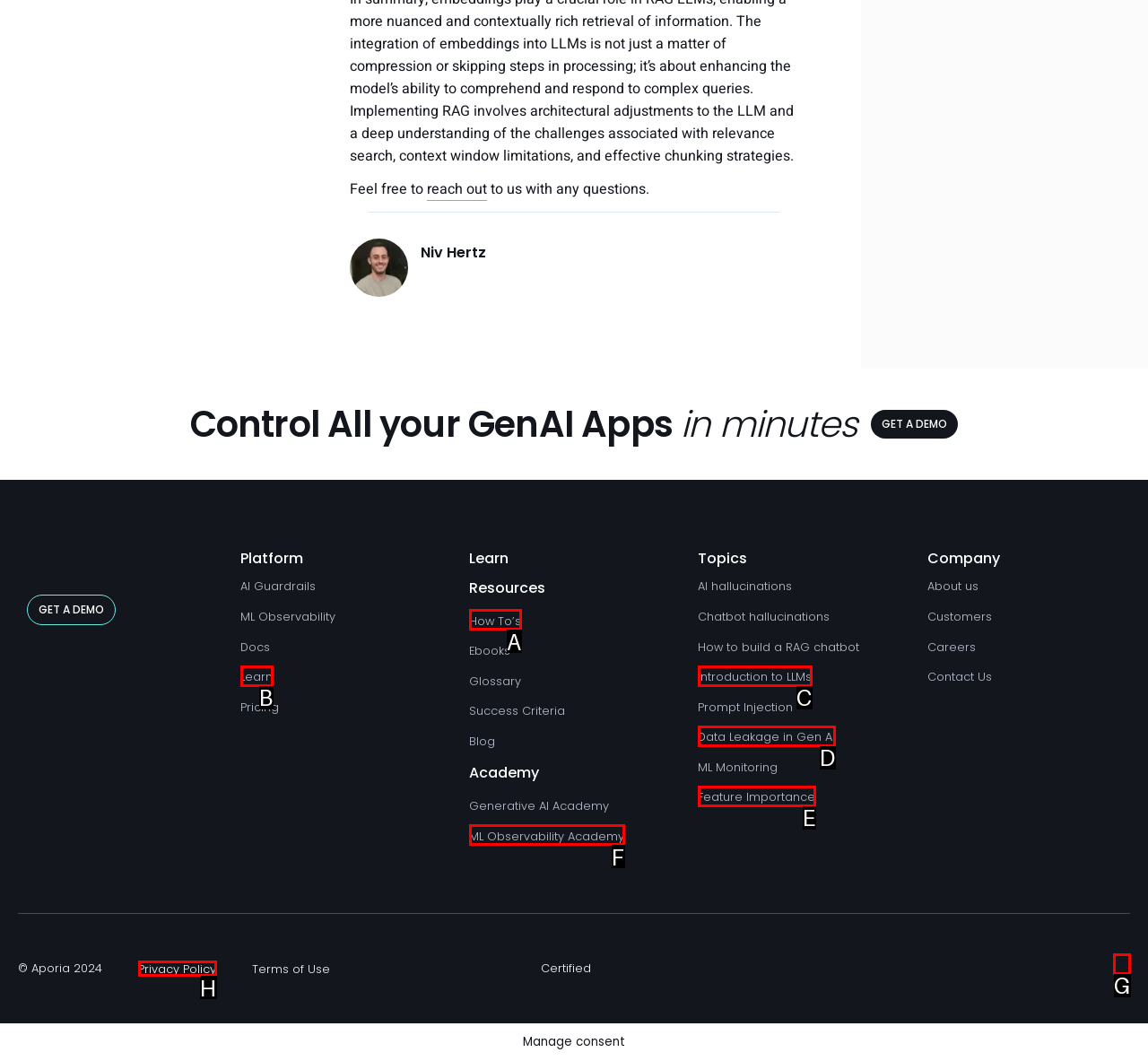Identify the HTML element that corresponds to the description: alt="Twitter Logo" aria-label="Social" Provide the letter of the correct option directly.

G